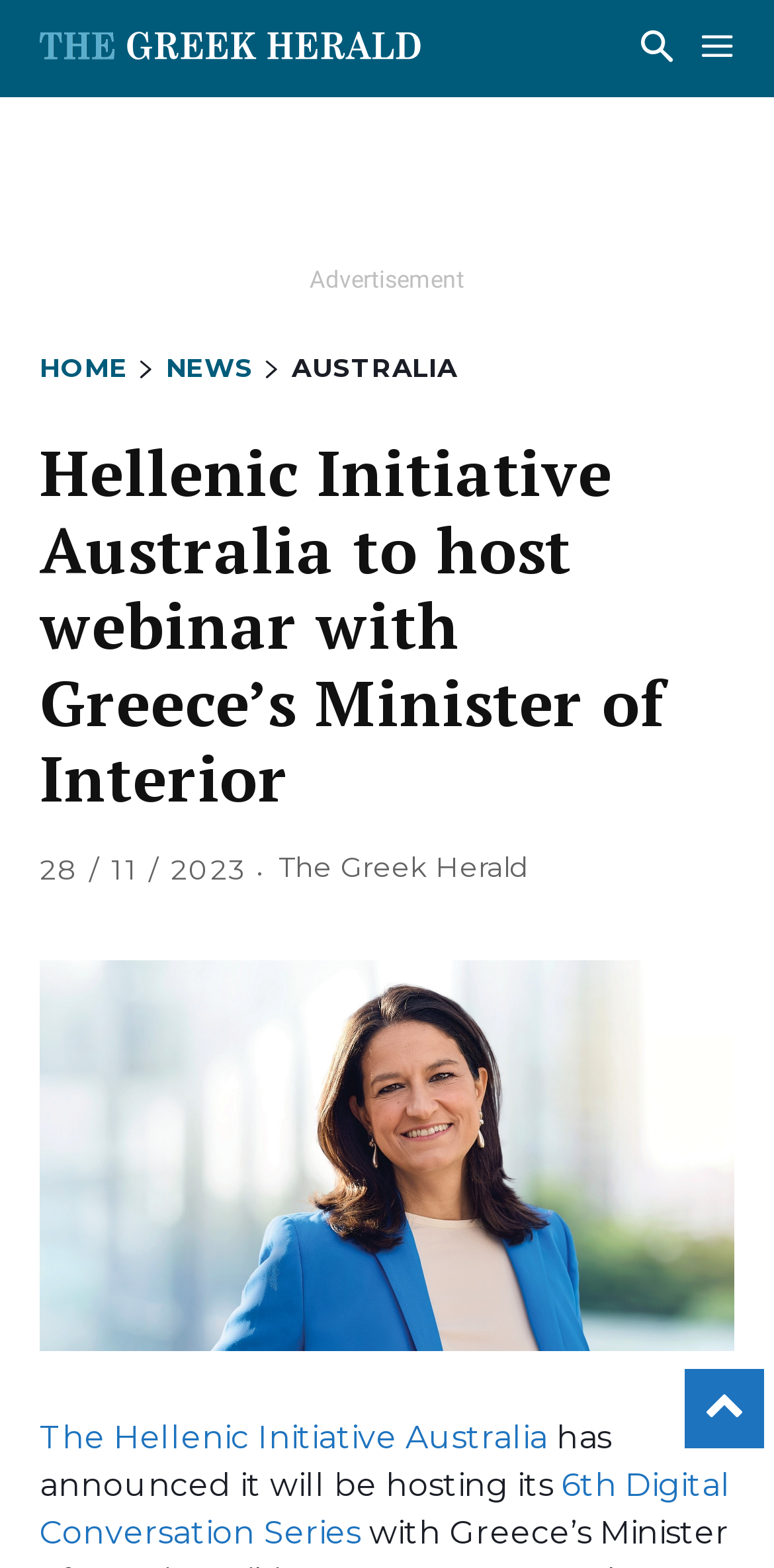Highlight the bounding box coordinates of the region I should click on to meet the following instruction: "View recent post about finding best dog food for sensitive stomachs".

None